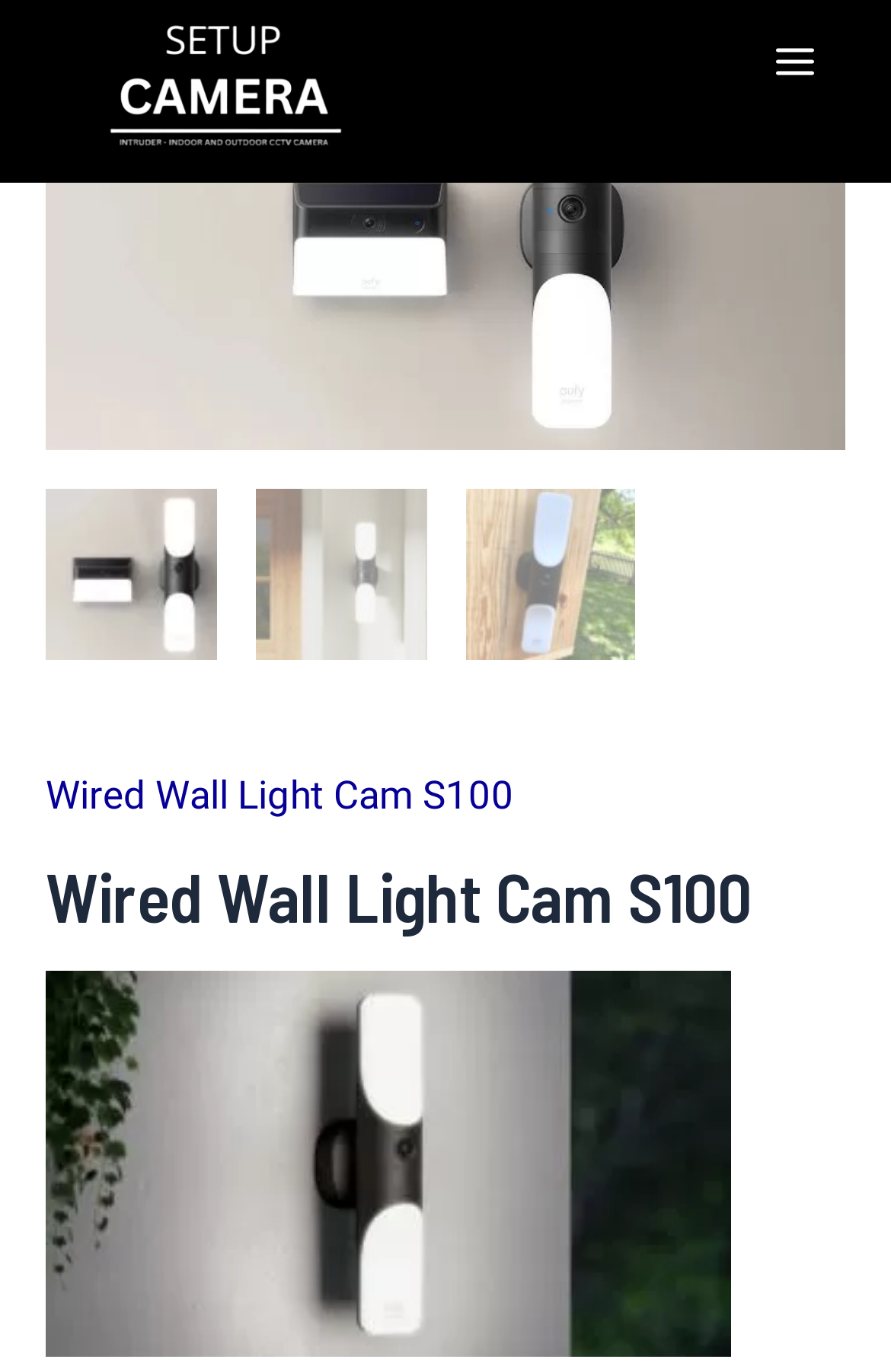What is the purpose of the 'Mobile Submit' button?
Respond with a short answer, either a single word or a phrase, based on the image.

To submit mobile information